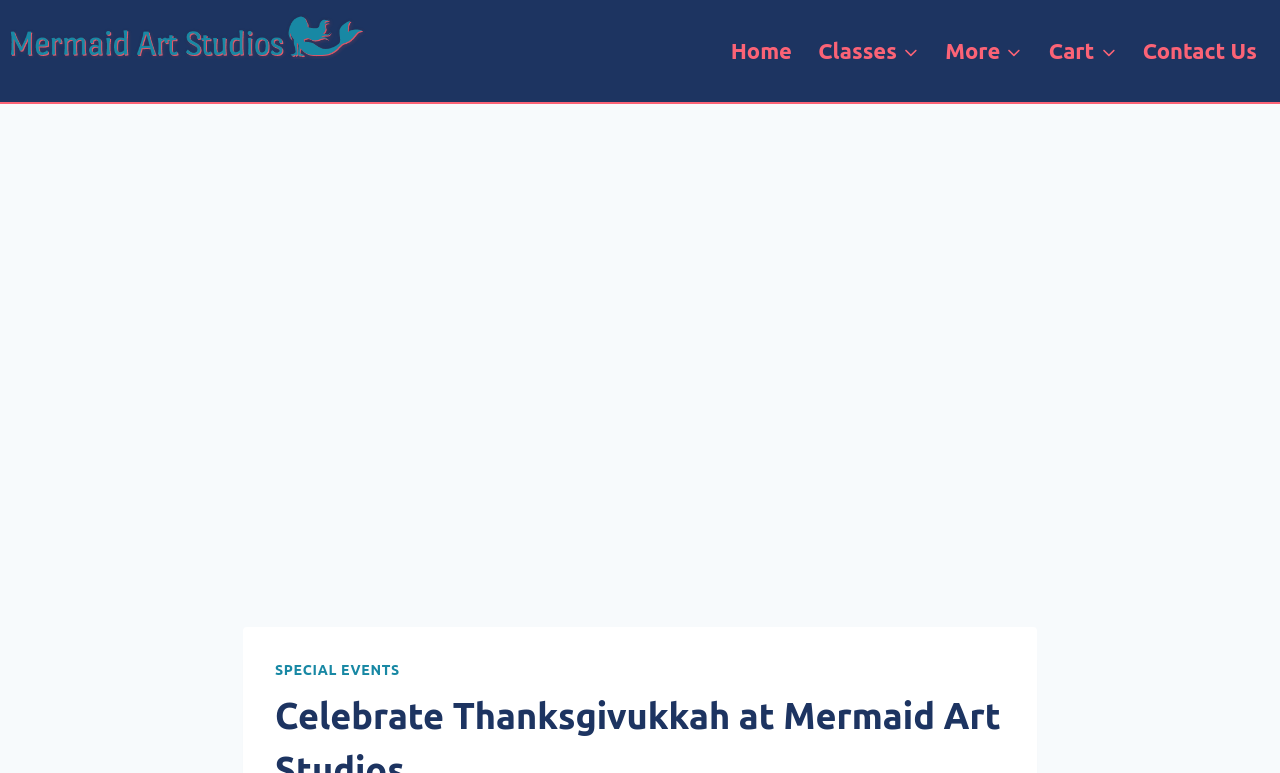Is there a child menu for 'Classes'?
Refer to the image and provide a one-word or short phrase answer.

Yes